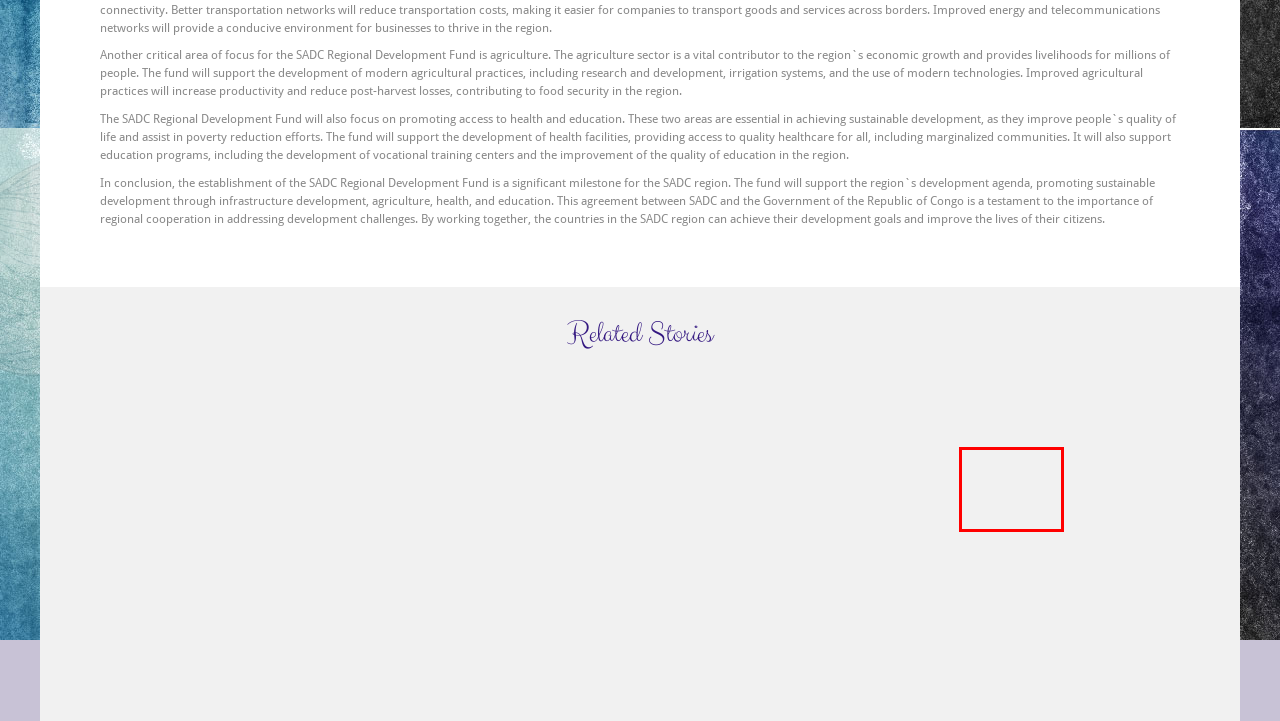You have received a screenshot of a webpage with a red bounding box indicating a UI element. Please determine the most fitting webpage description that matches the new webpage after clicking on the indicated element. The choices are:
A. Tenancy Agreement Samples Uk | Anthony & Kristen
B. Notice Provision in Agreement | Anthony & Kristen
C. Life Interest Agreement Template | Anthony & Kristen
D. Trans-Pacific Partnership Negotiations and Agreement | Anthony & Kristen
E. Arbitration Agreement Employment Reddit | Anthony & Kristen
F. Anthony & Kristen | ARE GETTING MARRIED!
G. Pharmacist Collaborative Practice Agreement Billing | Anthony & Kristen
H. End of the Contract Term | Anthony & Kristen

C